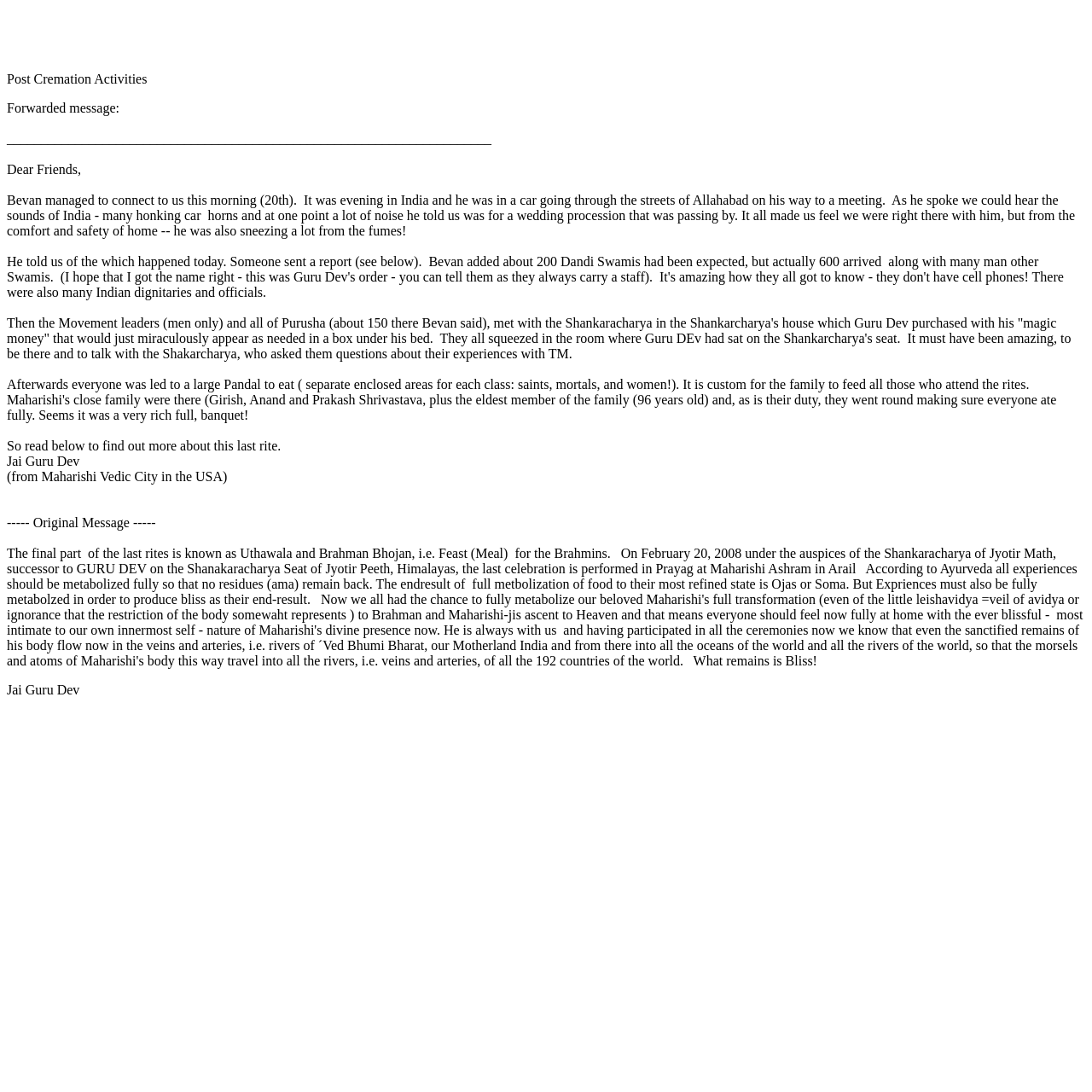Provide an in-depth caption for the elements present on the webpage.

This webpage appears to be a personal email or message sharing updates about post-cremation activities related to MMY. At the top, there is a brief title "Post Cremation Activities". 

Below the title, there is a forwarded message indicated by the text "Forwarded message:". A horizontal line separates the title from the main content. 

The main content starts with a greeting "Dear Friends," followed by a brief description of a phone call with Bevan, who was in India. The text describes the sounds of India, including car horns and a wedding procession, which made the listeners feel like they were there. 

Next, there is a longer paragraph describing a meeting between the Movement leaders and the Shankaracharya, where they discussed their experiences with TM. 

After this, there is a brief sentence "So read below to find out more about this last rite." followed by a greeting "Jai Guru Dev" and a location "(from Maharishi Vedic City in the USA)". 

Below this, there is another horizontal line, and then the original message is quoted, starting with "----- Original Message -----". The quoted message is similar to the previous content, with another greeting "Jai Guru Dev" at the end.